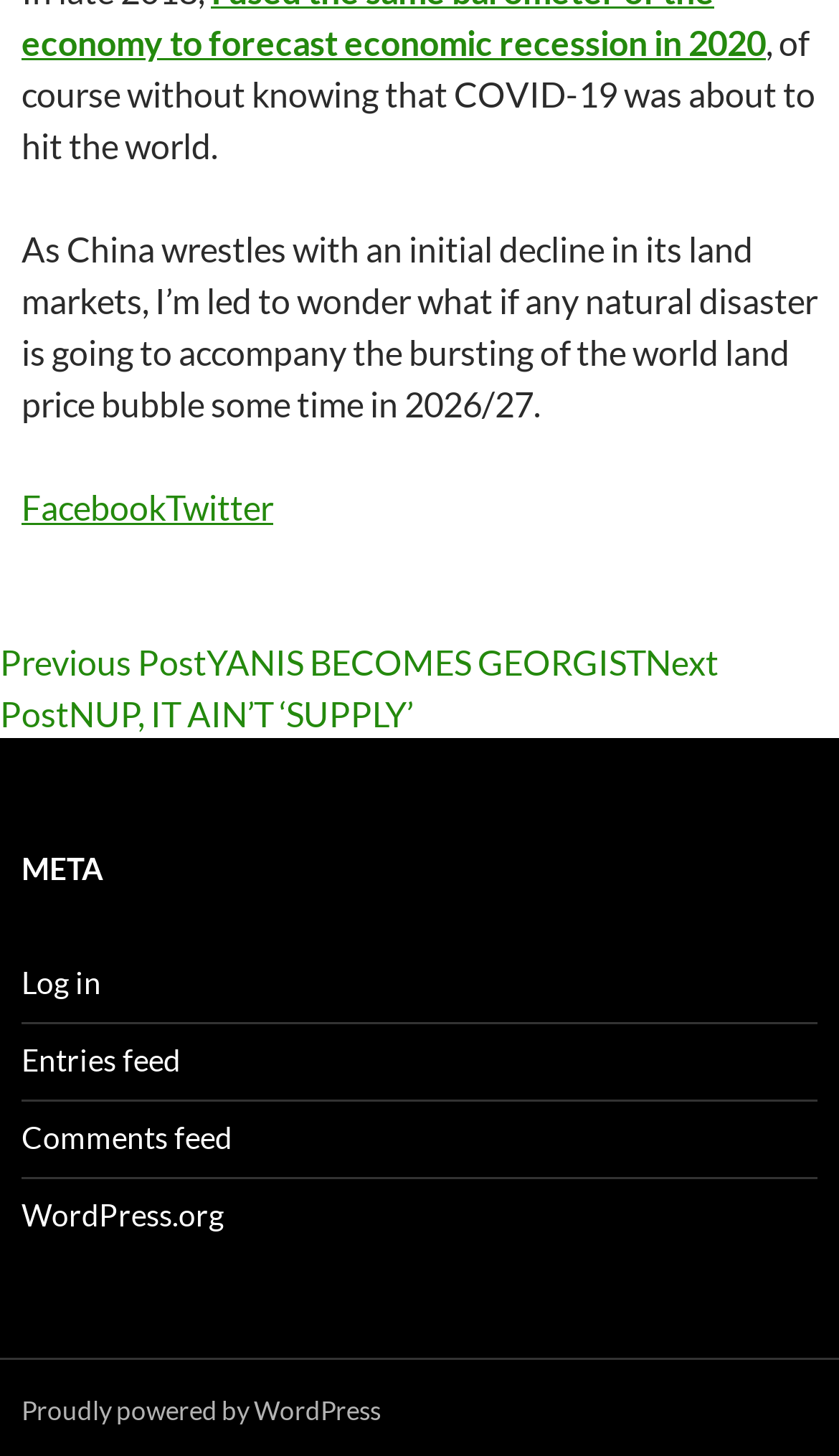Please specify the bounding box coordinates of the clickable region necessary for completing the following instruction: "View the categories". The coordinates must consist of four float numbers between 0 and 1, i.e., [left, top, right, bottom].

None